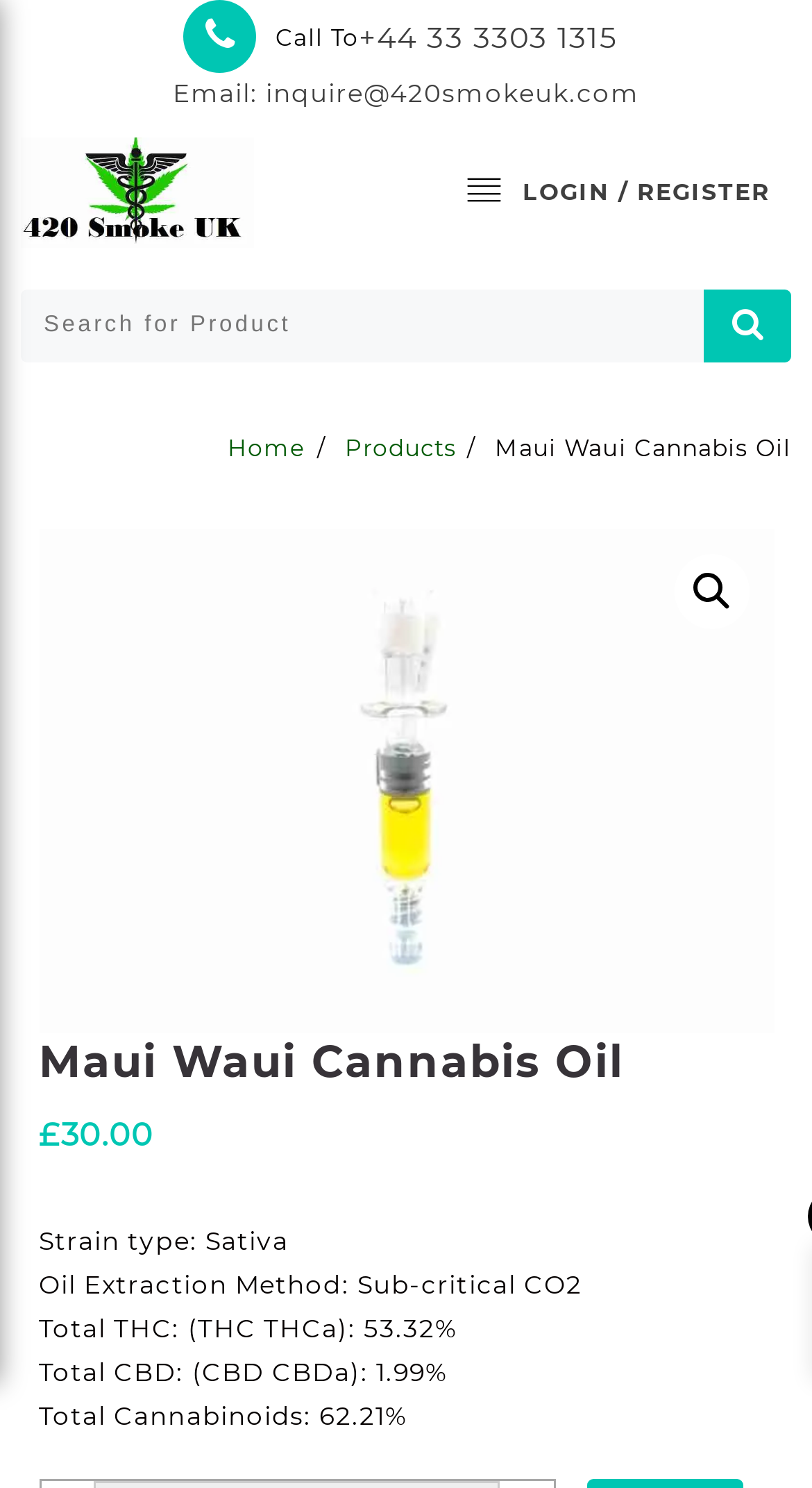Find the bounding box coordinates for the HTML element specified by: "alt="420 smoke UK"".

[0.026, 0.117, 0.313, 0.138]